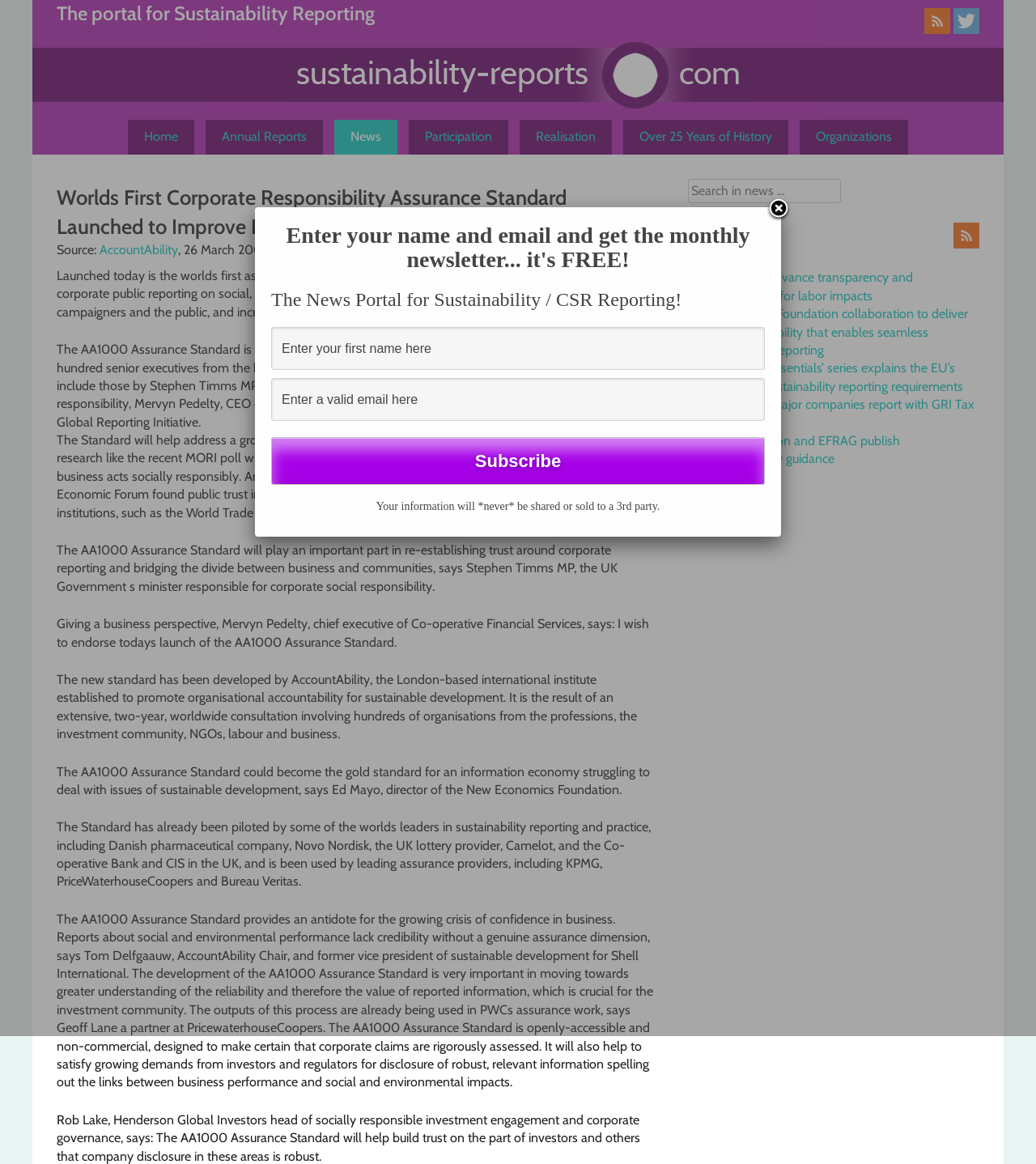What is the purpose of the AA1000 Assurance Standard?
Ensure your answer is thorough and detailed.

The AA1000 Assurance Standard is launched to ensure the credibility and quality of corporate public reporting on social, environmental and economic performance, as demanded by campaigners and the public, and increasingly investors and regulators. It helps address a growing crisis of confidence in business and organisations.